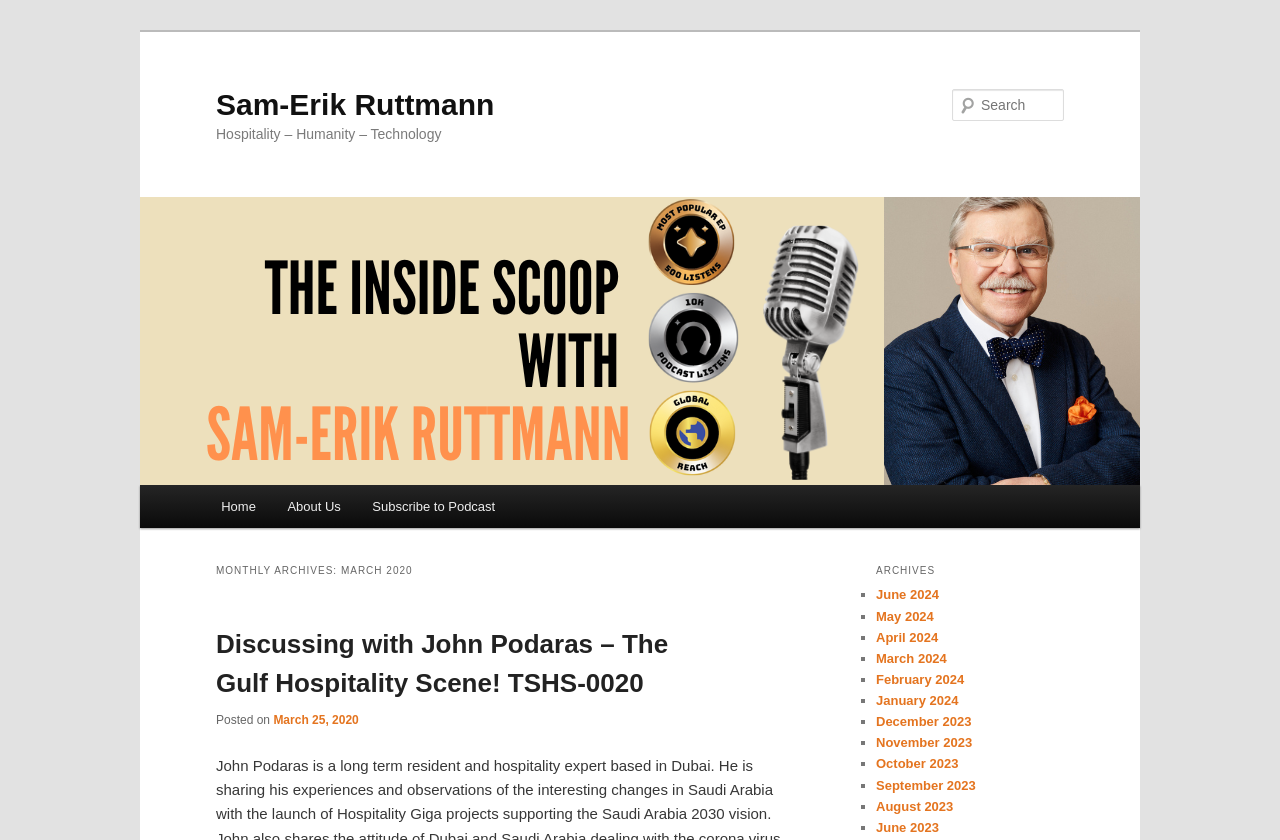Locate the bounding box coordinates of the clickable area to execute the instruction: "Go to home page". Provide the coordinates as four float numbers between 0 and 1, represented as [left, top, right, bottom].

[0.16, 0.577, 0.212, 0.629]